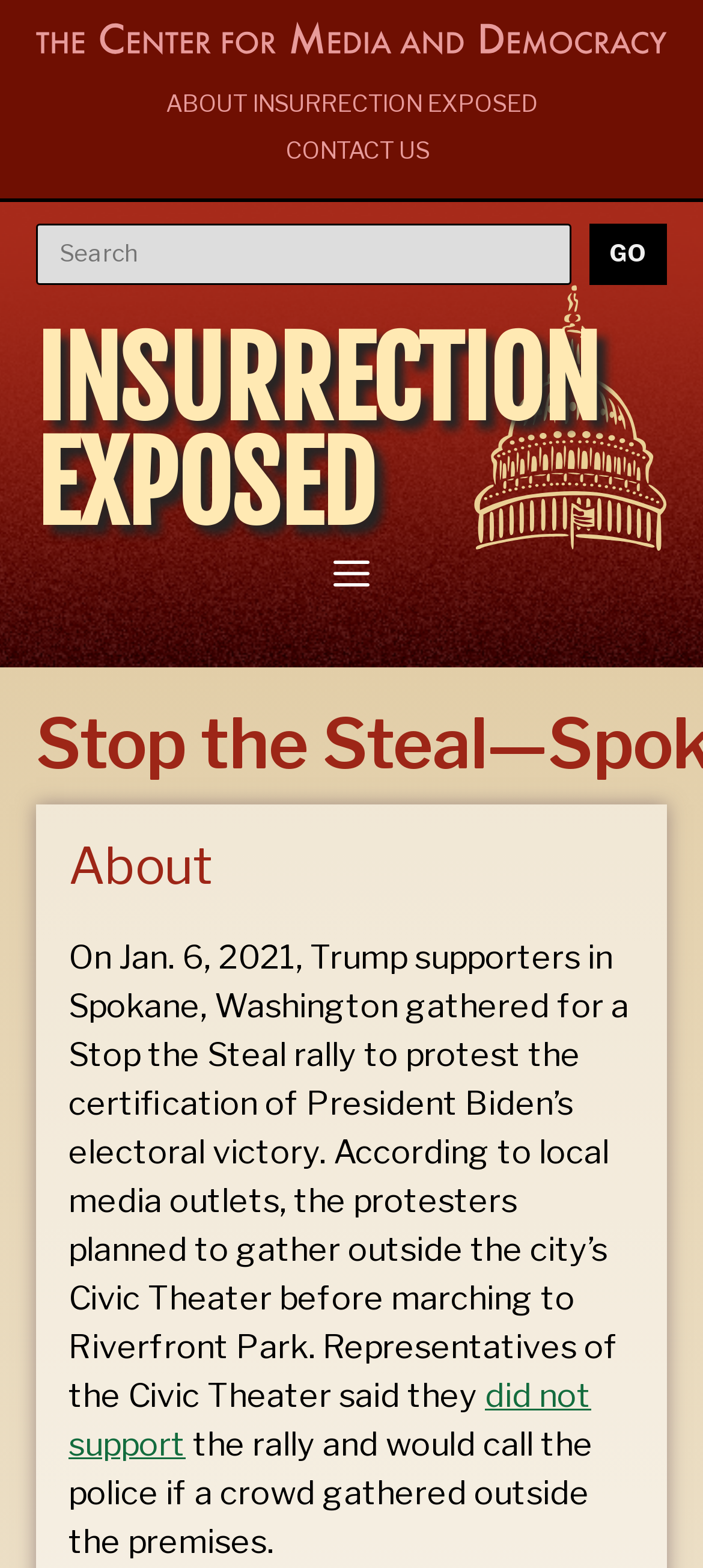Create a detailed narrative of the webpage’s visual and textual elements.

The webpage is about a Stop the Steal rally in Spokane, Washington, which took place on January 6, 2021, to protest the certification of President Biden's electoral victory. 

At the top of the page, there are three links: "The Center for Media and Democracy", "ABOUT INSURRECTION EXPOSED", and "CONTACT US", aligned horizontally. Below these links, there is a banner that spans the entire width of the page, containing a link to "INSURRECTION EXPOSED" and a mobile toggle button. 

On the left side of the page, there is a navigation menu that can be expanded by clicking the "Menu" button. Next to the navigation menu, there is a search bar with a "GO" button. 

The main content of the page is divided into two sections. The first section has a heading "Stop the Steal—Spokane" and a paragraph of text that describes the rally, including the location and the protesters' plans. The text also mentions that the Civic Theater did not support the rally and would call the police if a crowd gathered outside. 

The second section has a heading "About" and appears to be a separate section from the main content.